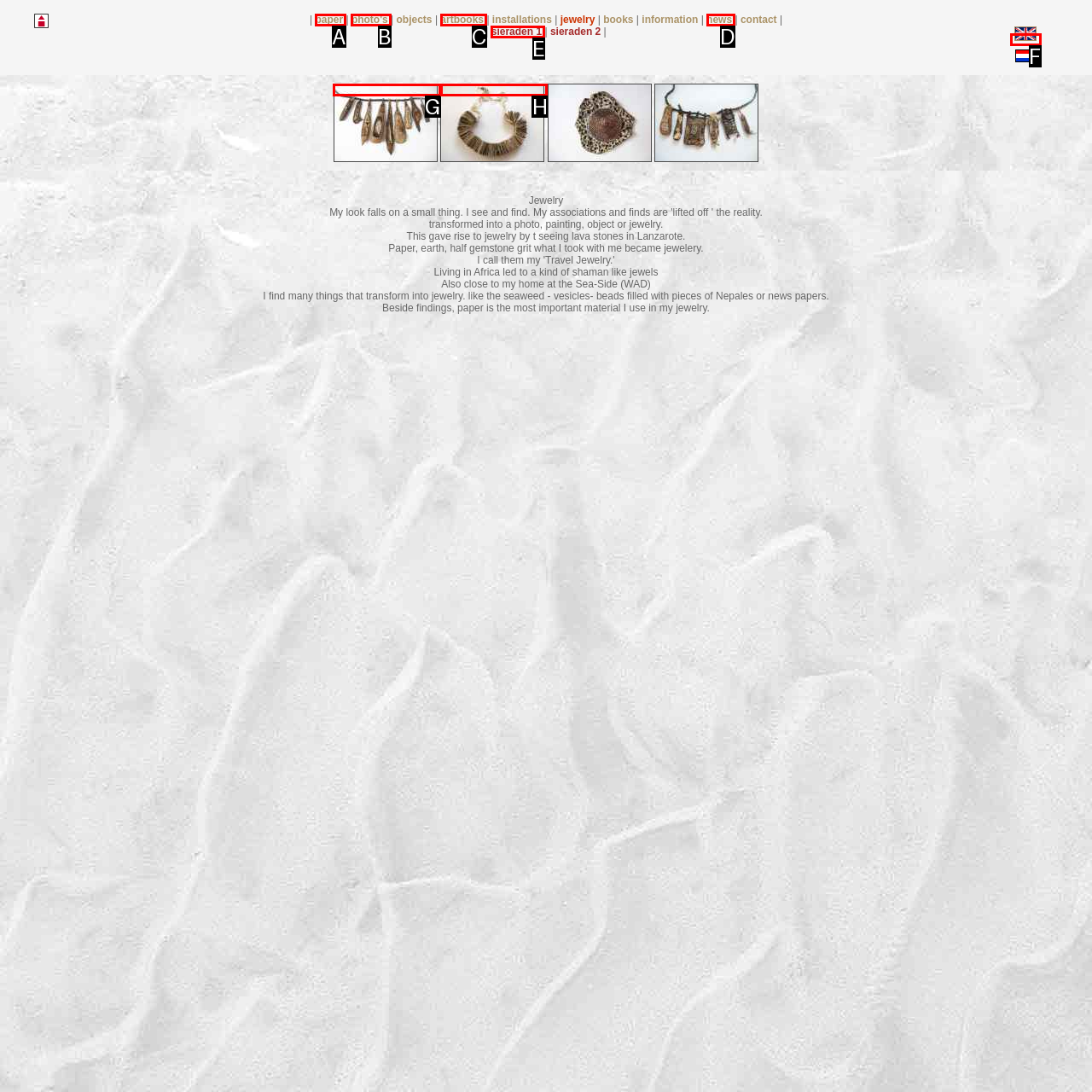Identify the HTML element that matches the description: Writing
Respond with the letter of the correct option.

None